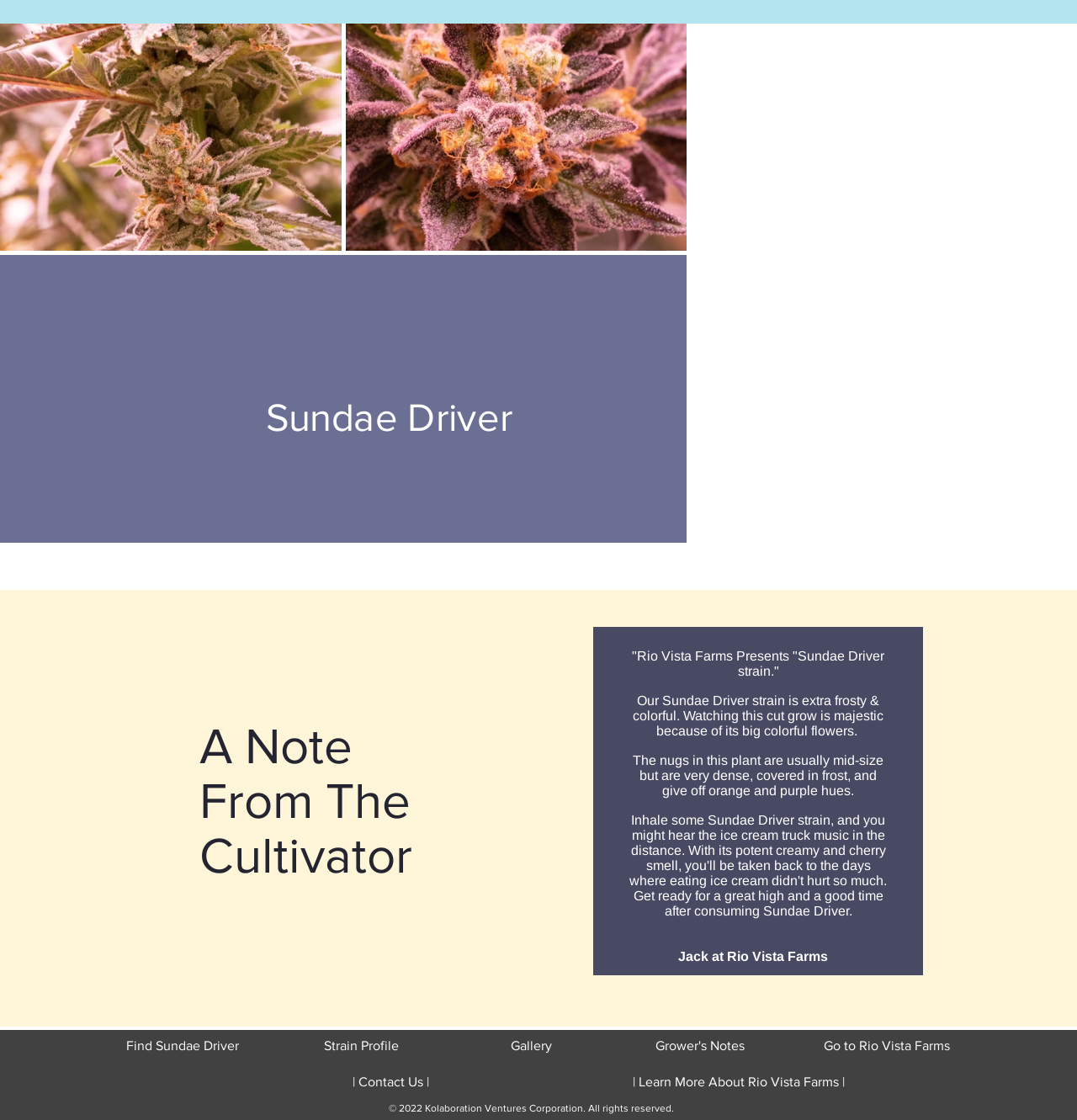Find the bounding box coordinates of the element to click in order to complete the given instruction: "Search for products."

None